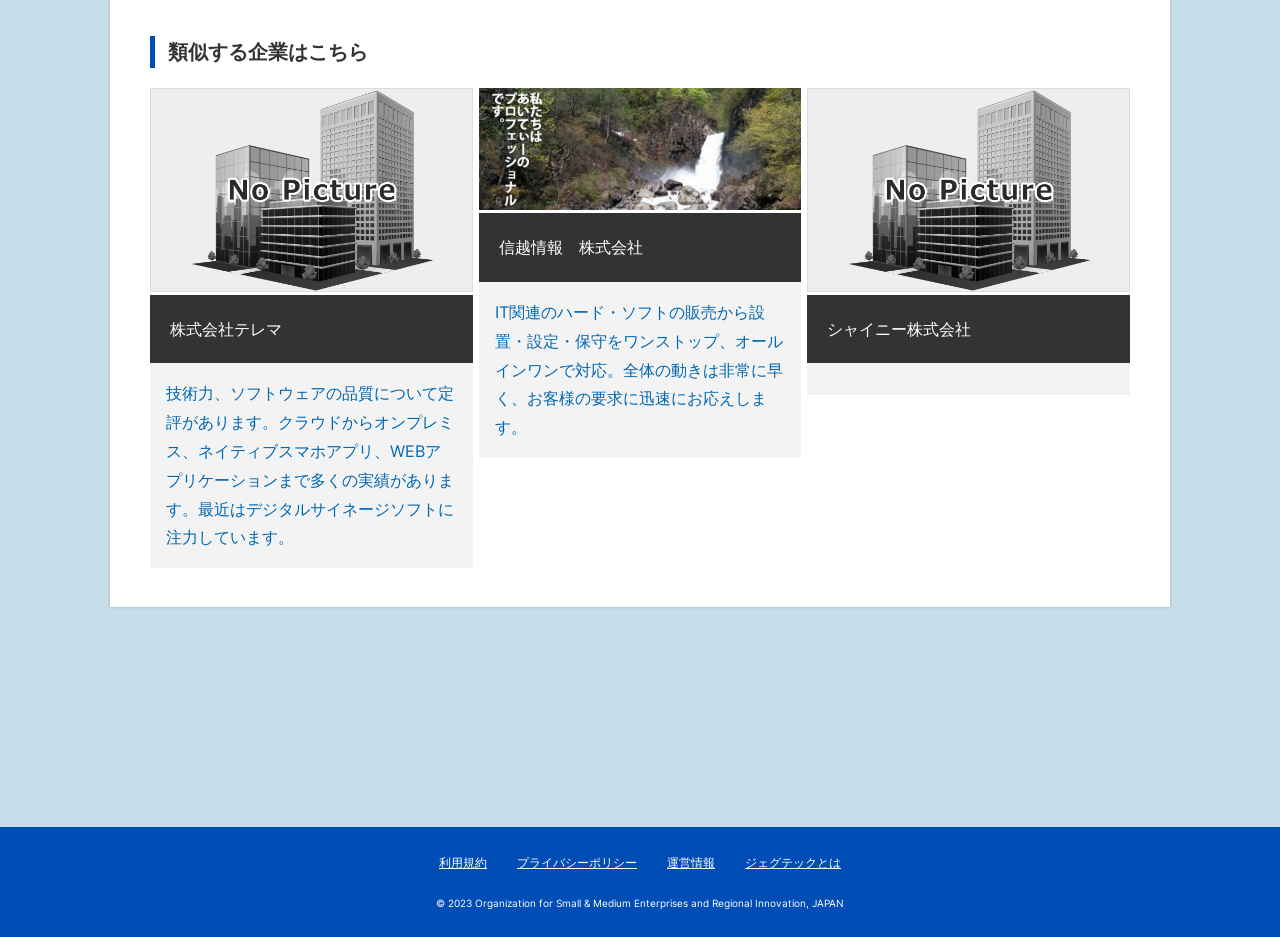Using the description: "利用規約", identify the bounding box of the corresponding UI element in the screenshot.

[0.343, 0.913, 0.38, 0.929]